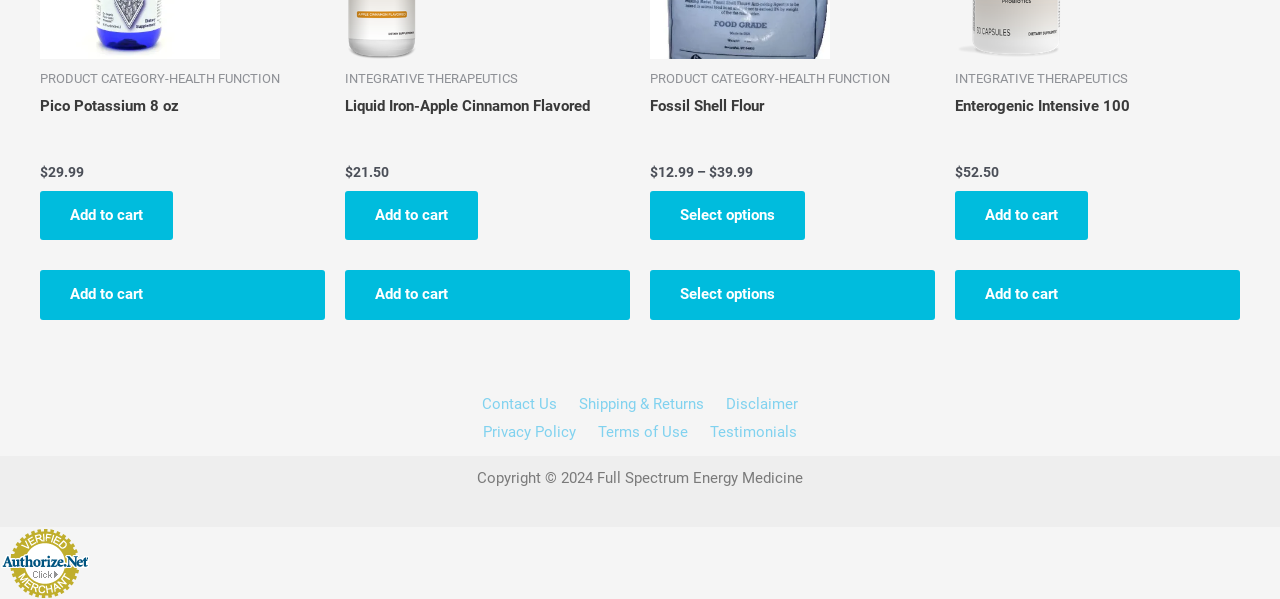Given the description "Disclaimer", determine the bounding box of the corresponding UI element.

[0.559, 0.65, 0.632, 0.697]